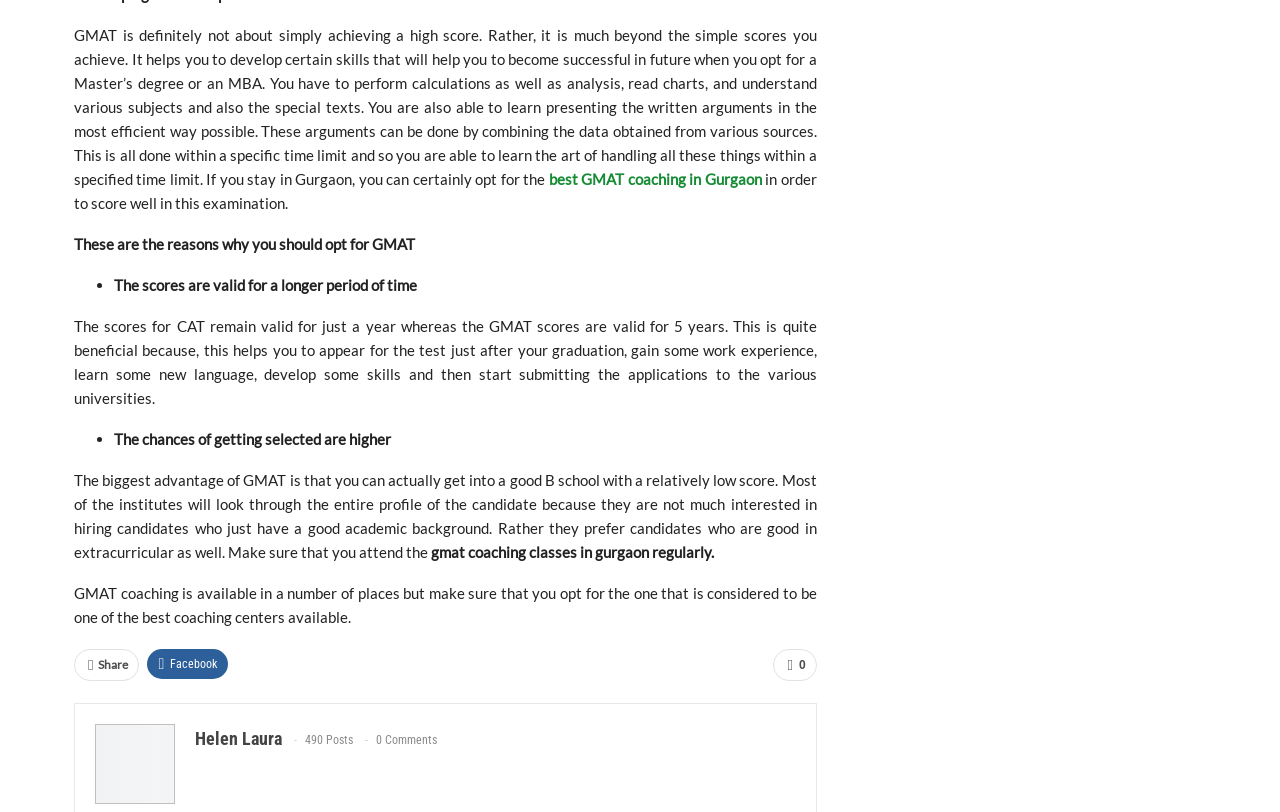What is the main topic of this webpage?
Using the picture, provide a one-word or short phrase answer.

GMAT